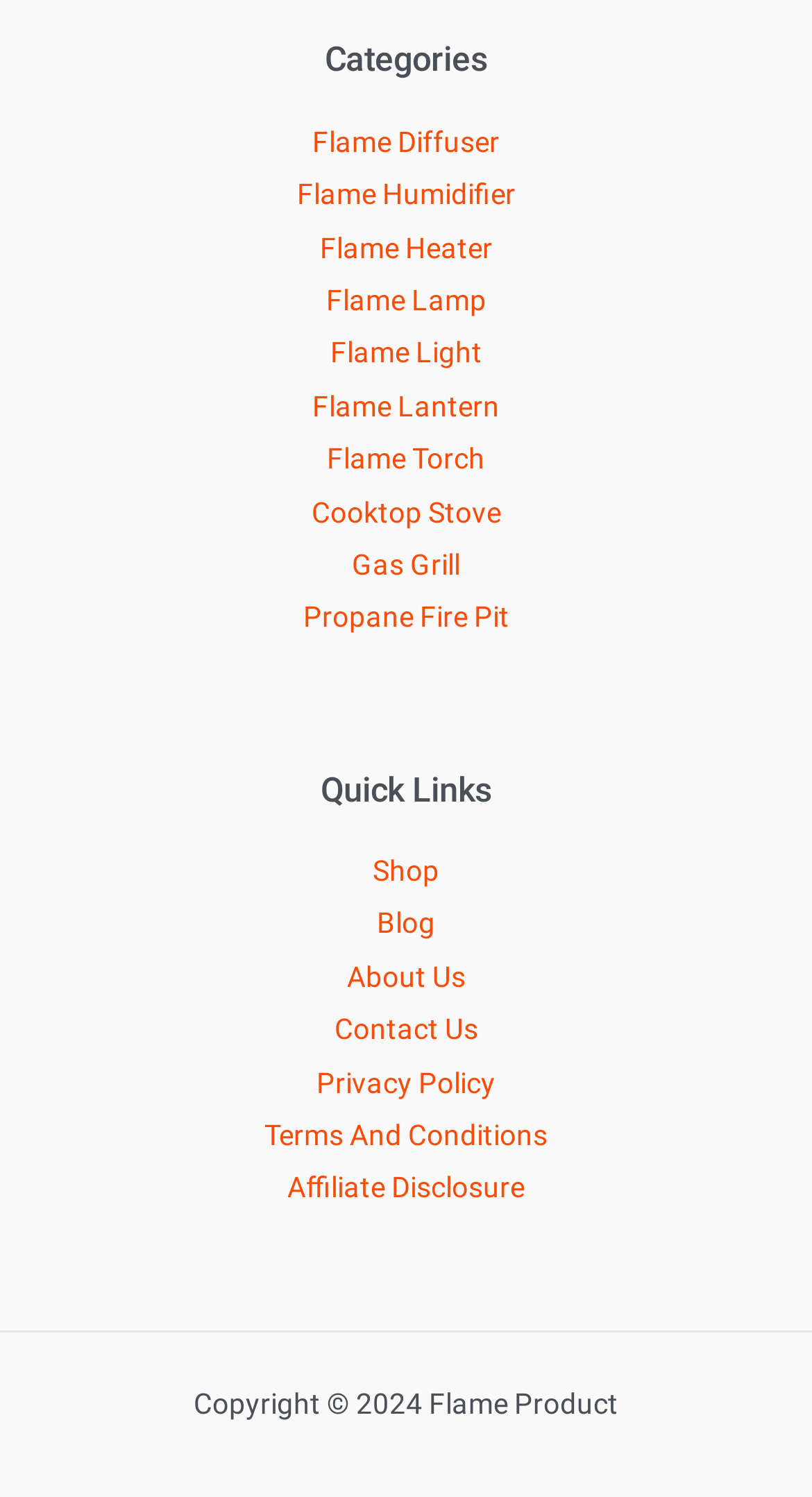Find the UI element described as: "Flame Torch" and predict its bounding box coordinates. Ensure the coordinates are four float numbers between 0 and 1, [left, top, right, bottom].

[0.403, 0.295, 0.597, 0.317]